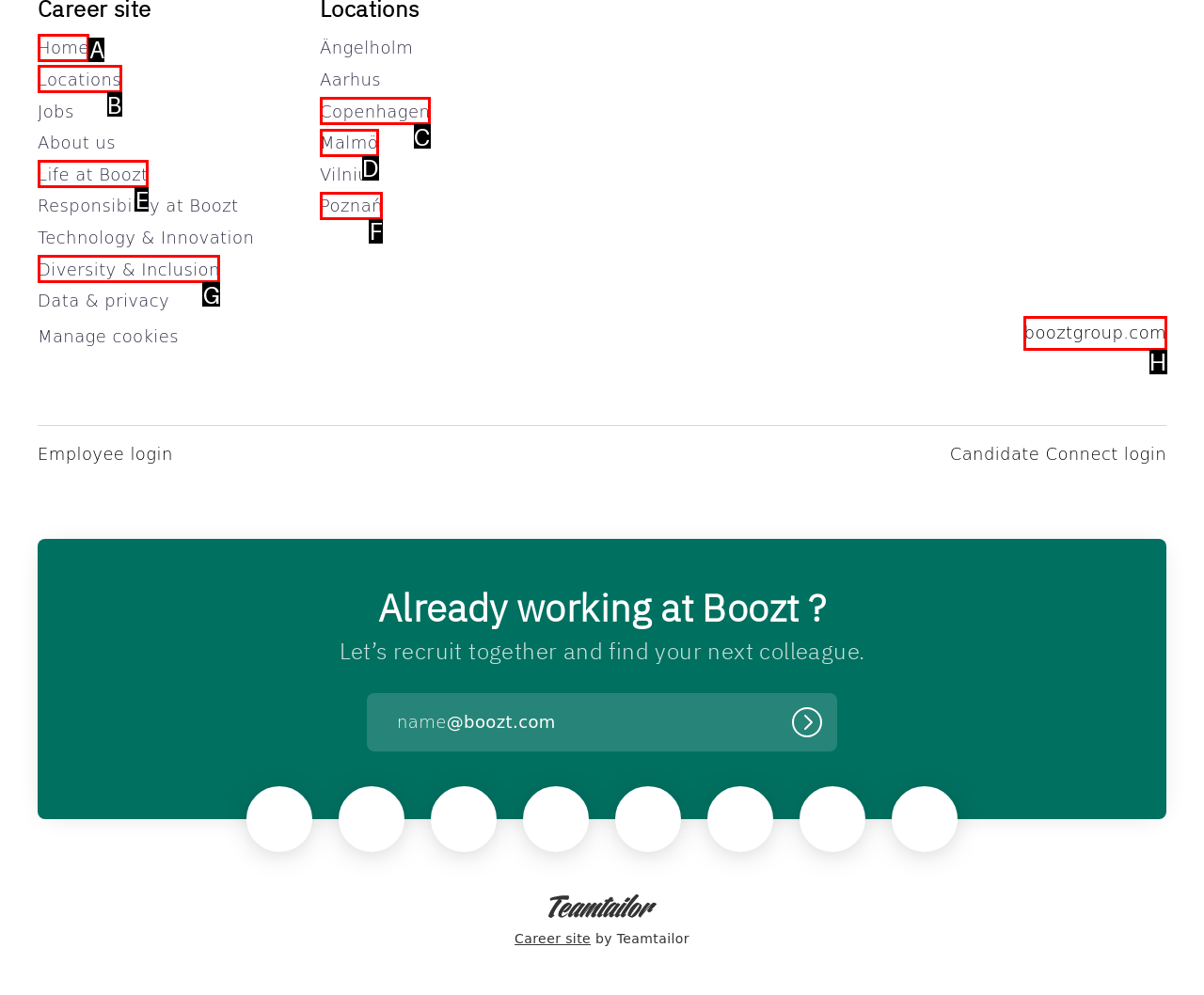Tell me which one HTML element best matches the description: Locations Answer with the option's letter from the given choices directly.

None